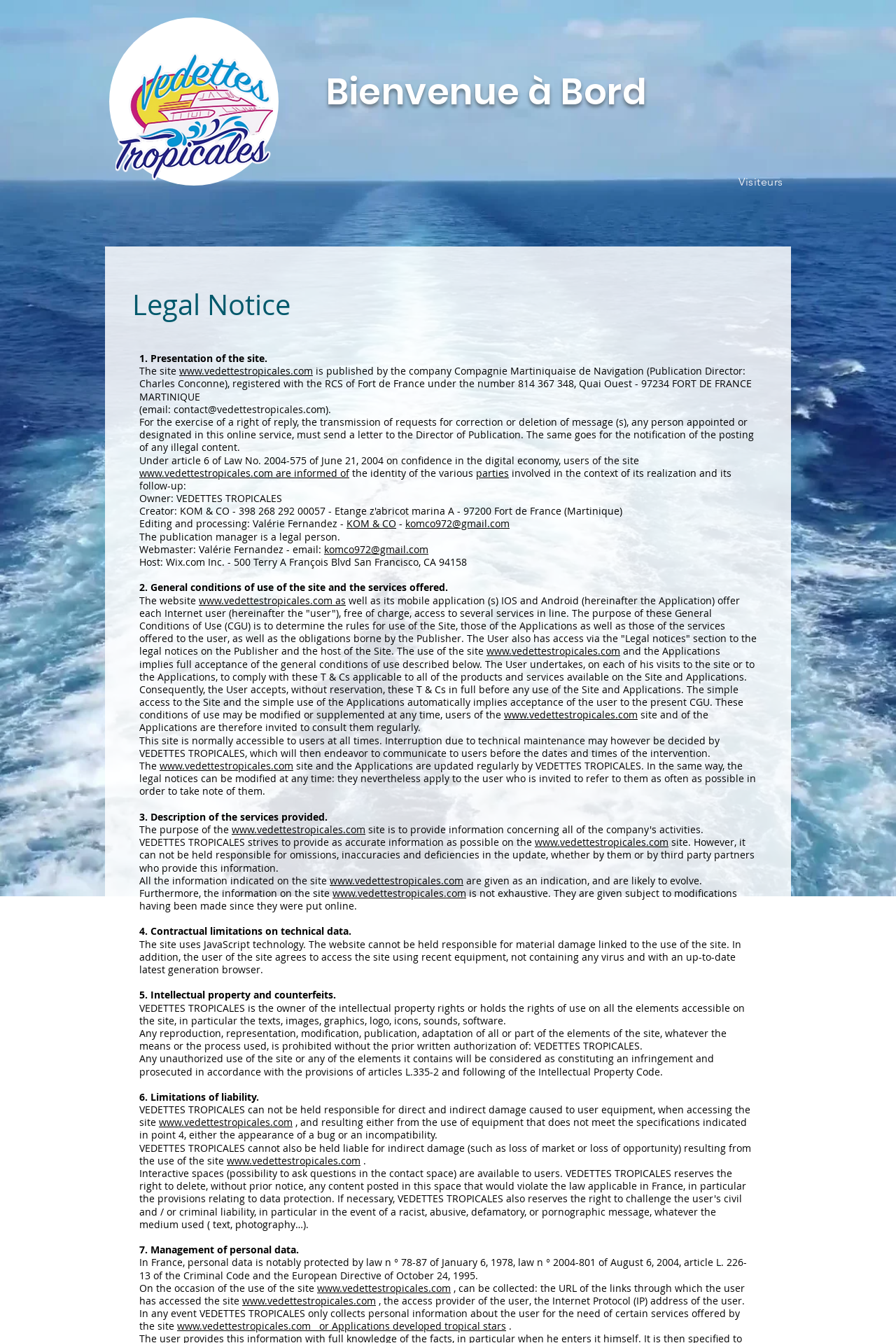Show me the bounding box coordinates of the clickable region to achieve the task as per the instruction: "Click the 'logo-png_edited.png' image".

[0.129, 0.032, 0.305, 0.15]